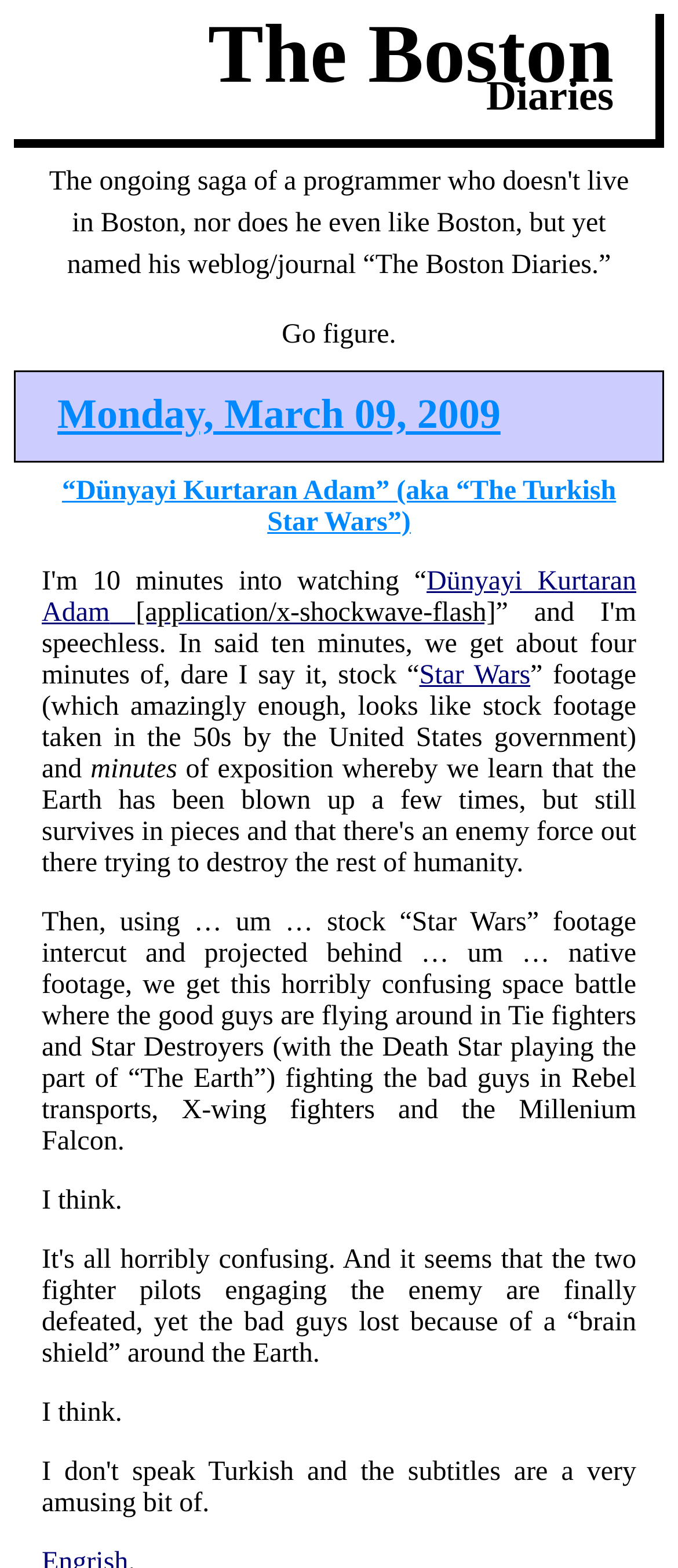What is the name of the movie being described?
Answer with a single word or phrase by referring to the visual content.

Dünyayi Kurtaran Adam